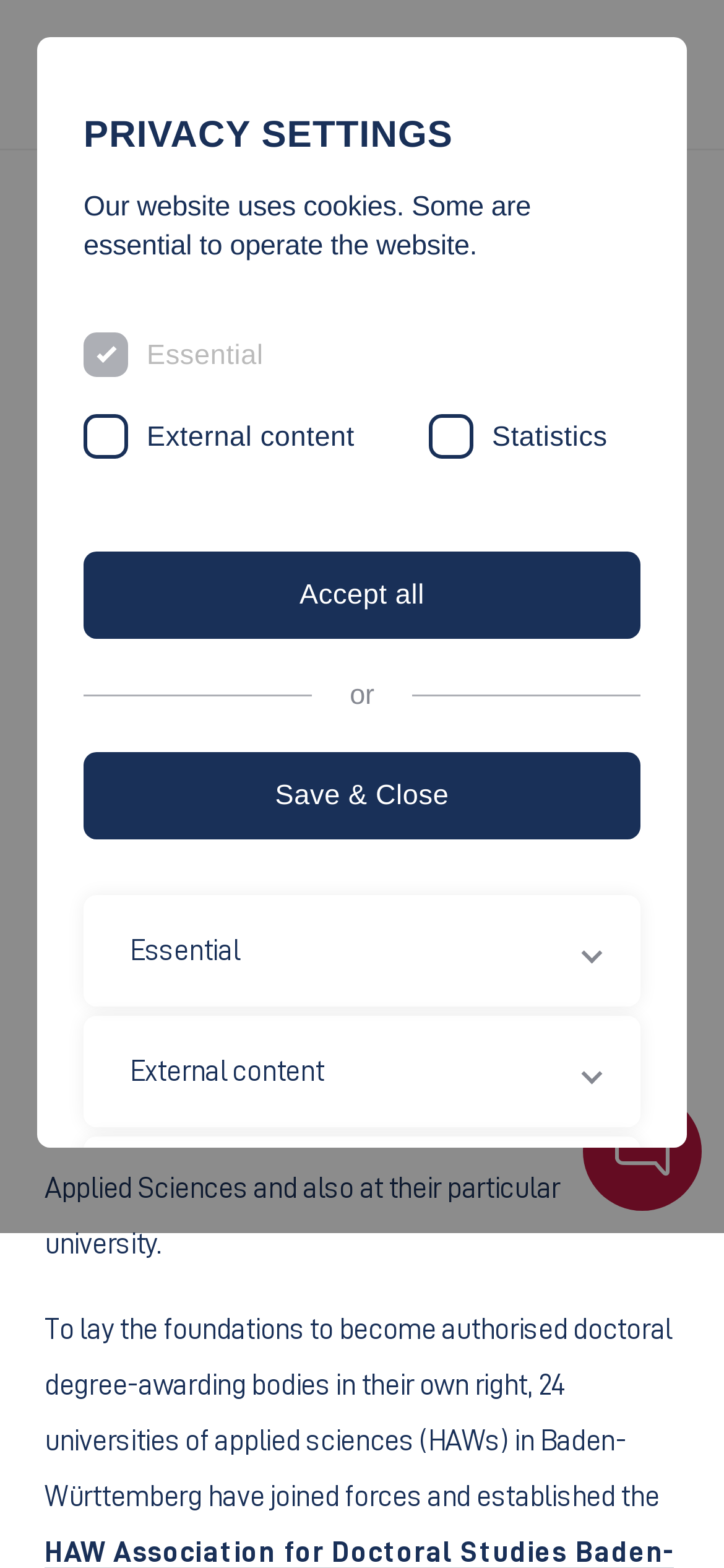What is the logo of the university?
Respond to the question with a well-detailed and thorough answer.

The logo of the university can be found at the top left corner of the webpage, which is an image with the text 'Logo Esslingen University'.